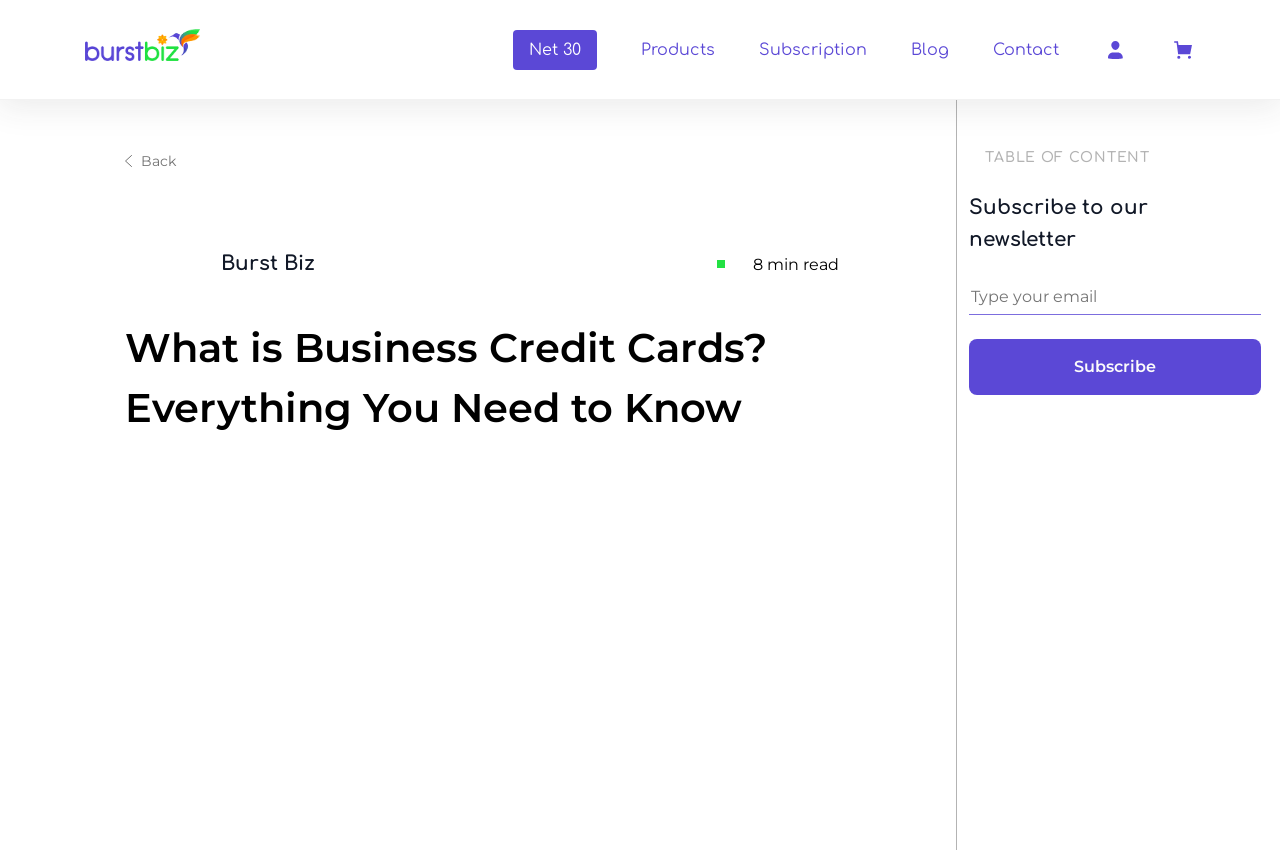Provide a brief response to the question using a single word or phrase: 
What is the purpose of the textbox at the bottom of the page?

Subscribe to newsletter